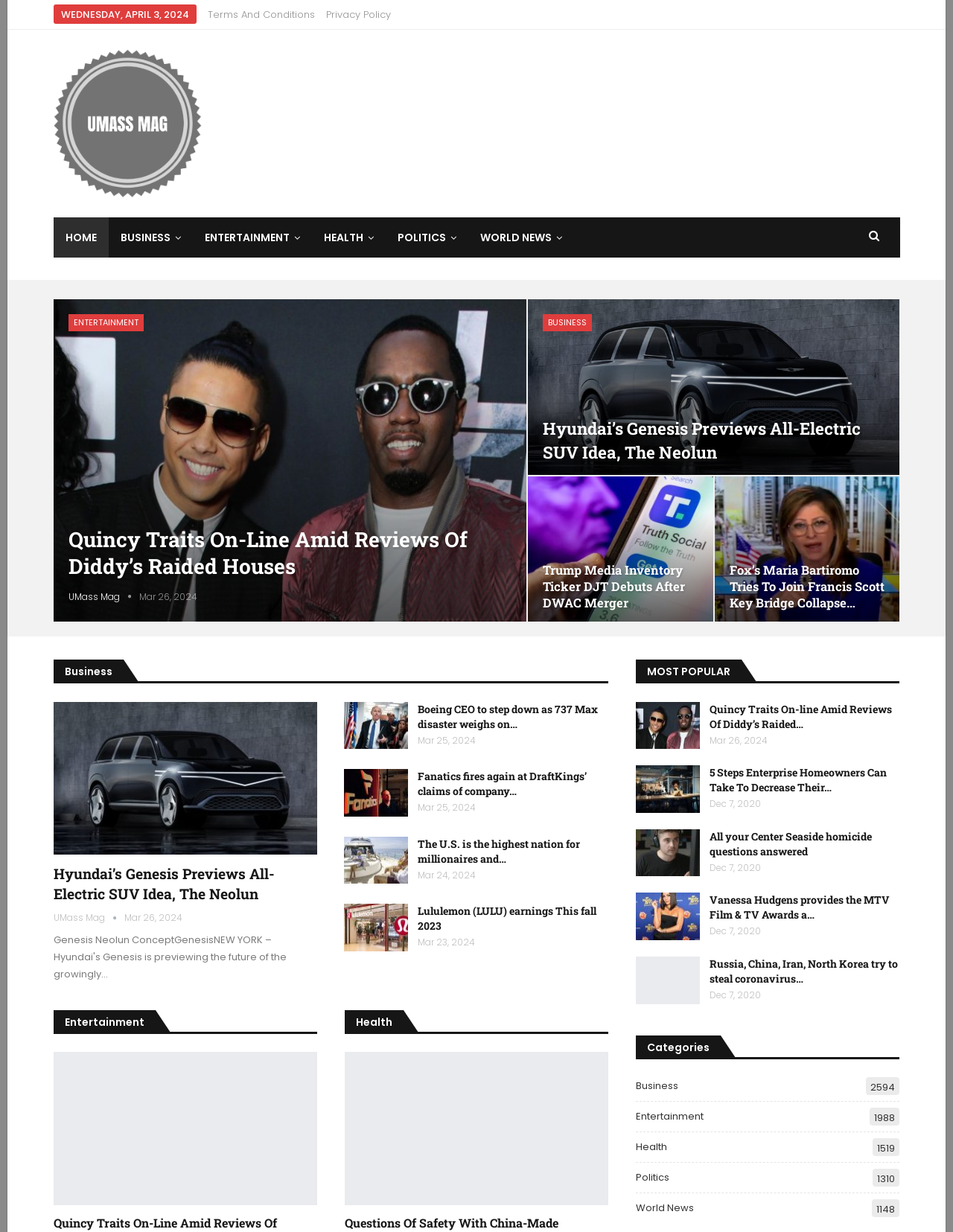What is the date of the article 'Quincy Traits On-line Amid Reviews Of Diddy’s Raided Houses'?
Using the image, give a concise answer in the form of a single word or short phrase.

Mar 26, 2024